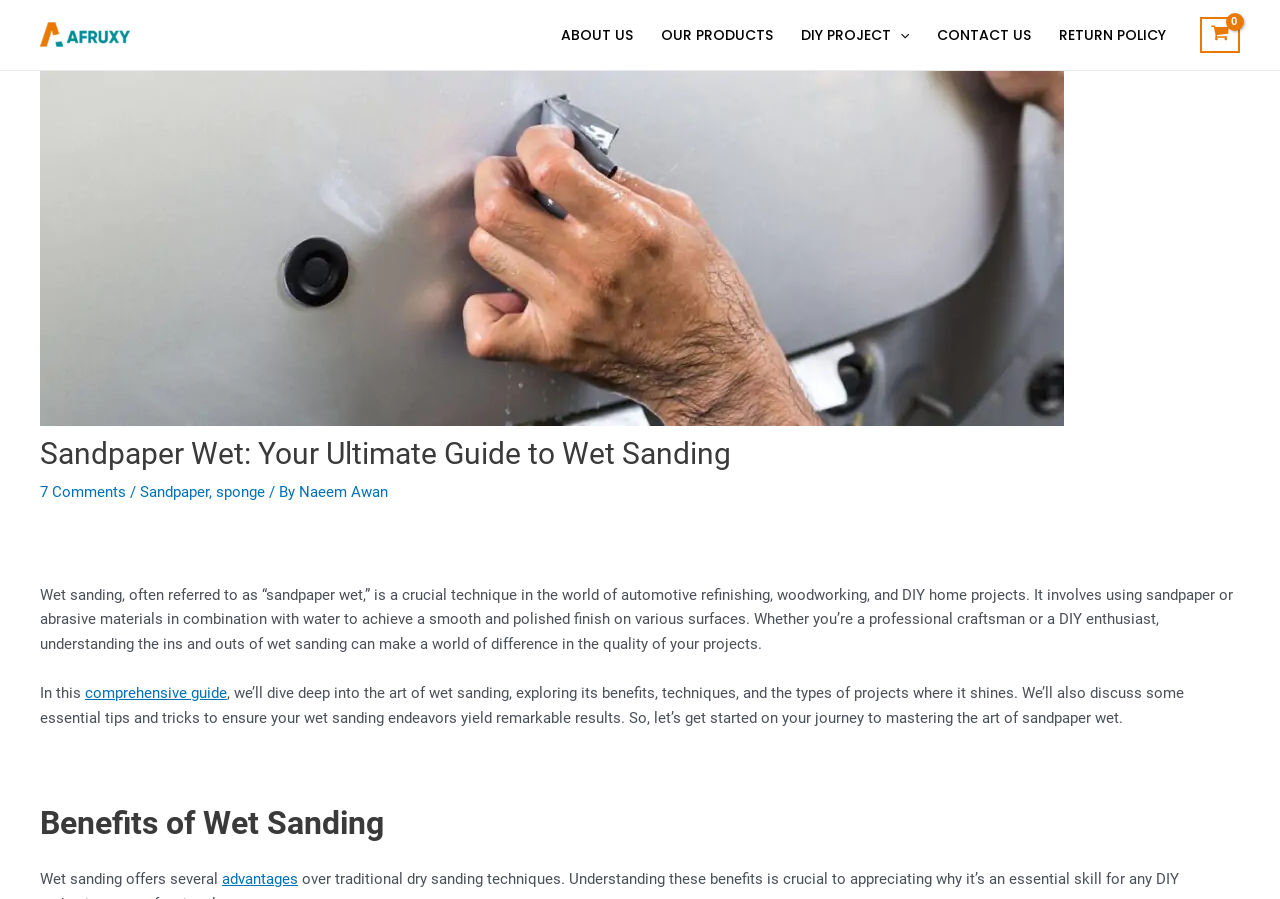Determine the bounding box coordinates of the clickable region to execute the instruction: "Read the comprehensive guide". The coordinates should be four float numbers between 0 and 1, denoted as [left, top, right, bottom].

[0.066, 0.761, 0.177, 0.781]